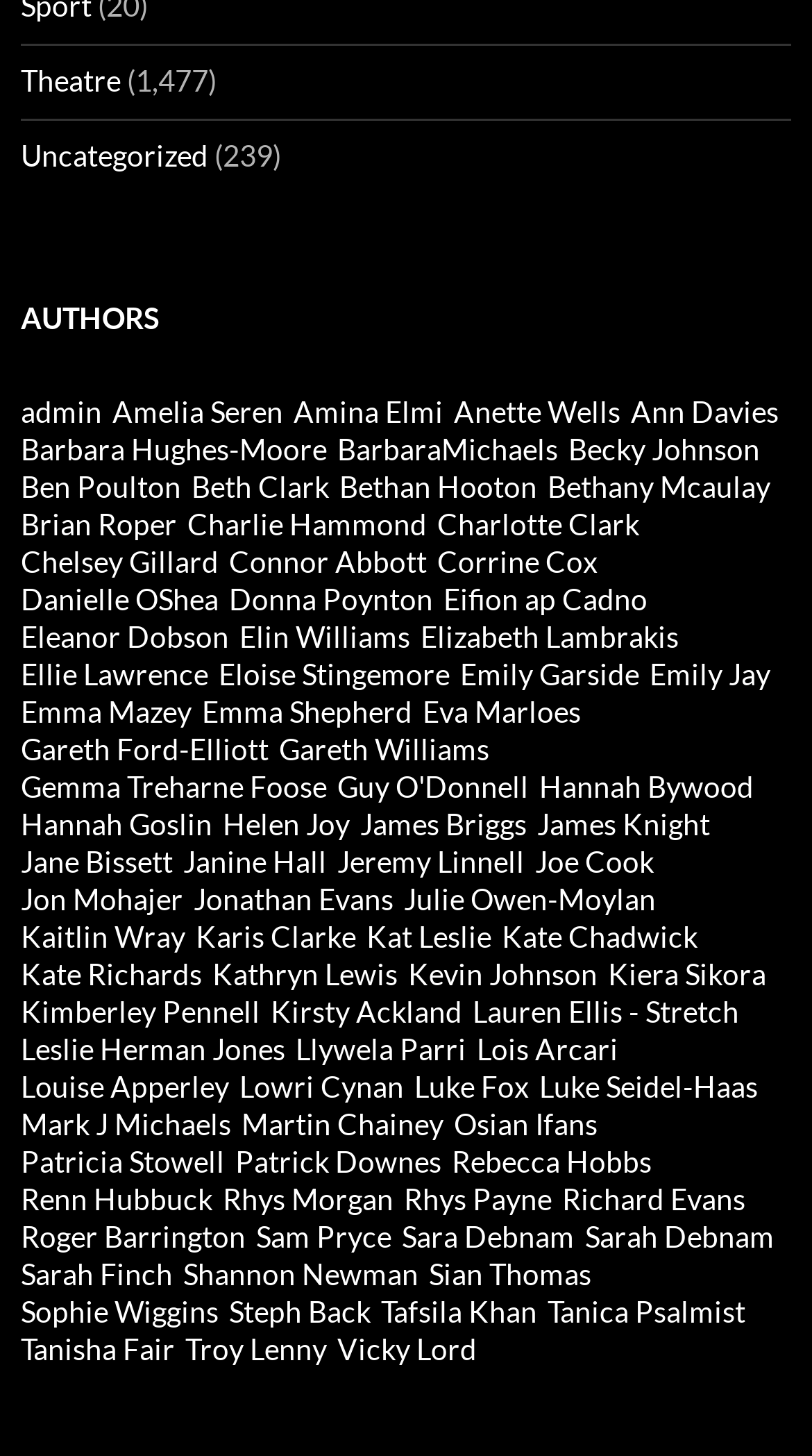Given the description admin, predict the bounding box coordinates of the UI element. Ensure the coordinates are in the format (top-left x, top-left y, bottom-right x, bottom-right y) and all values are between 0 and 1.

[0.026, 0.27, 0.126, 0.294]